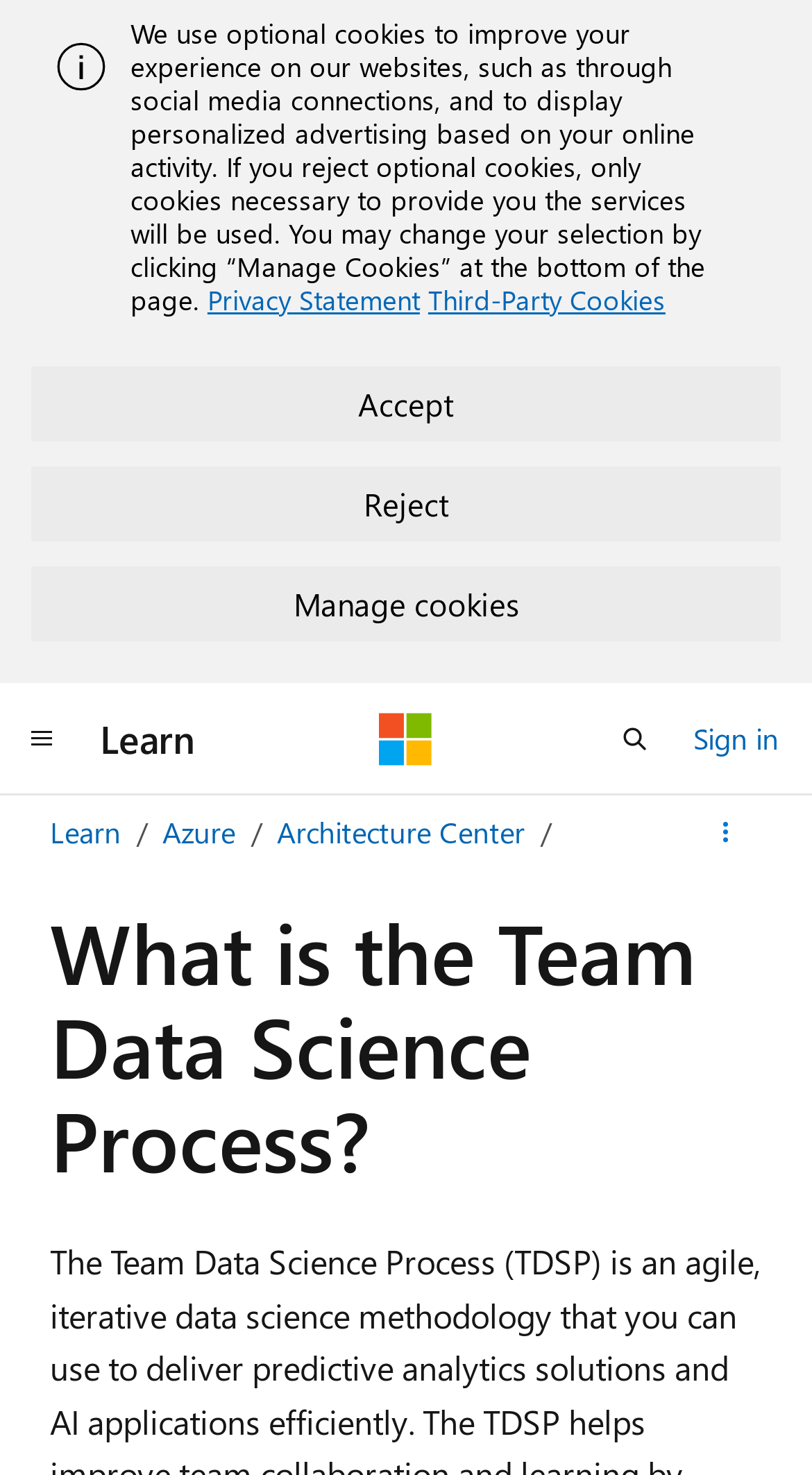What is the purpose of the Team Data Science Process?
Based on the image, provide a one-word or brief-phrase response.

Deliver predictive analytics solutions